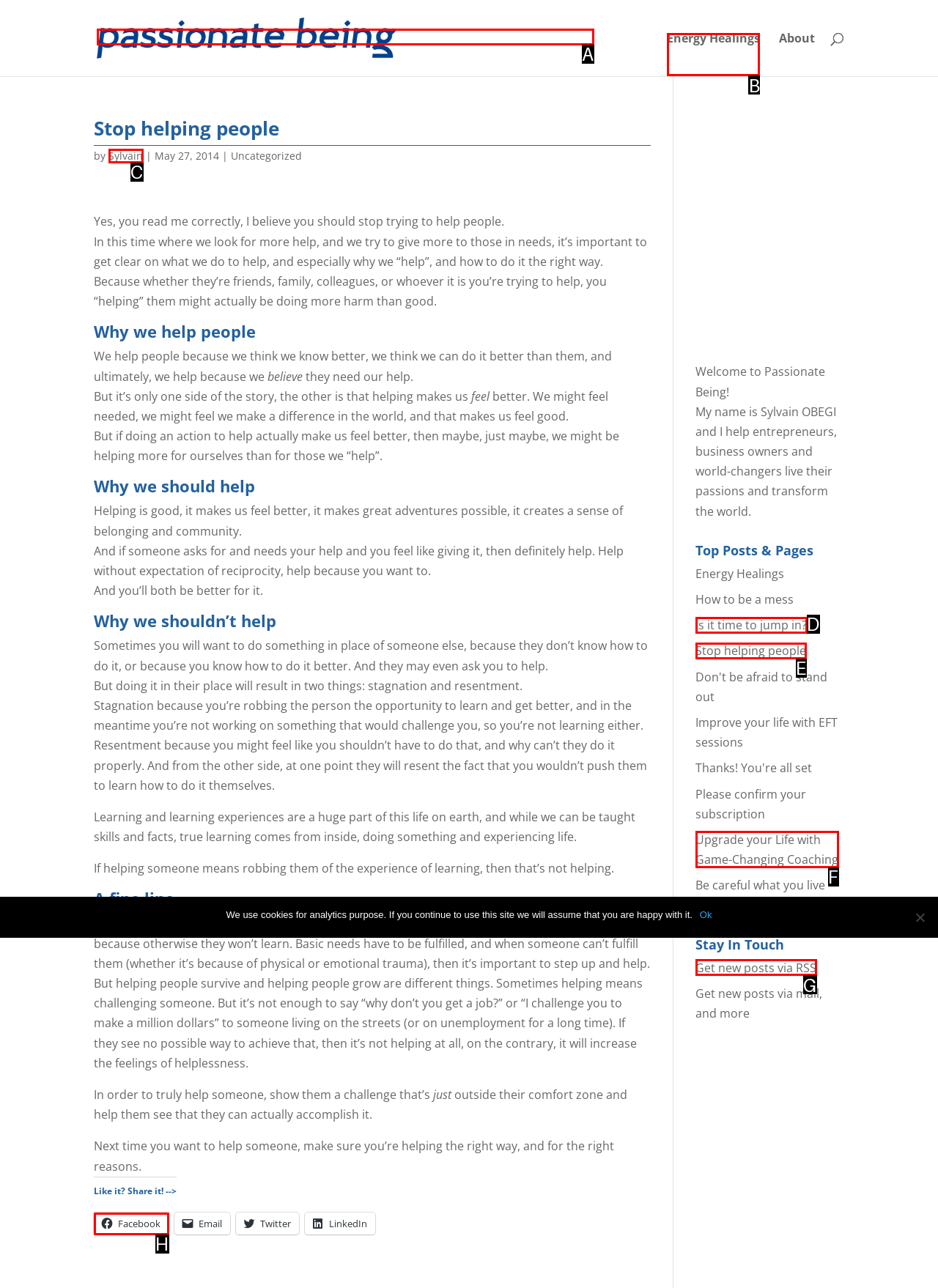Identify the letter of the UI element I need to click to carry out the following instruction: Visit the 'Energy Healings' page

B